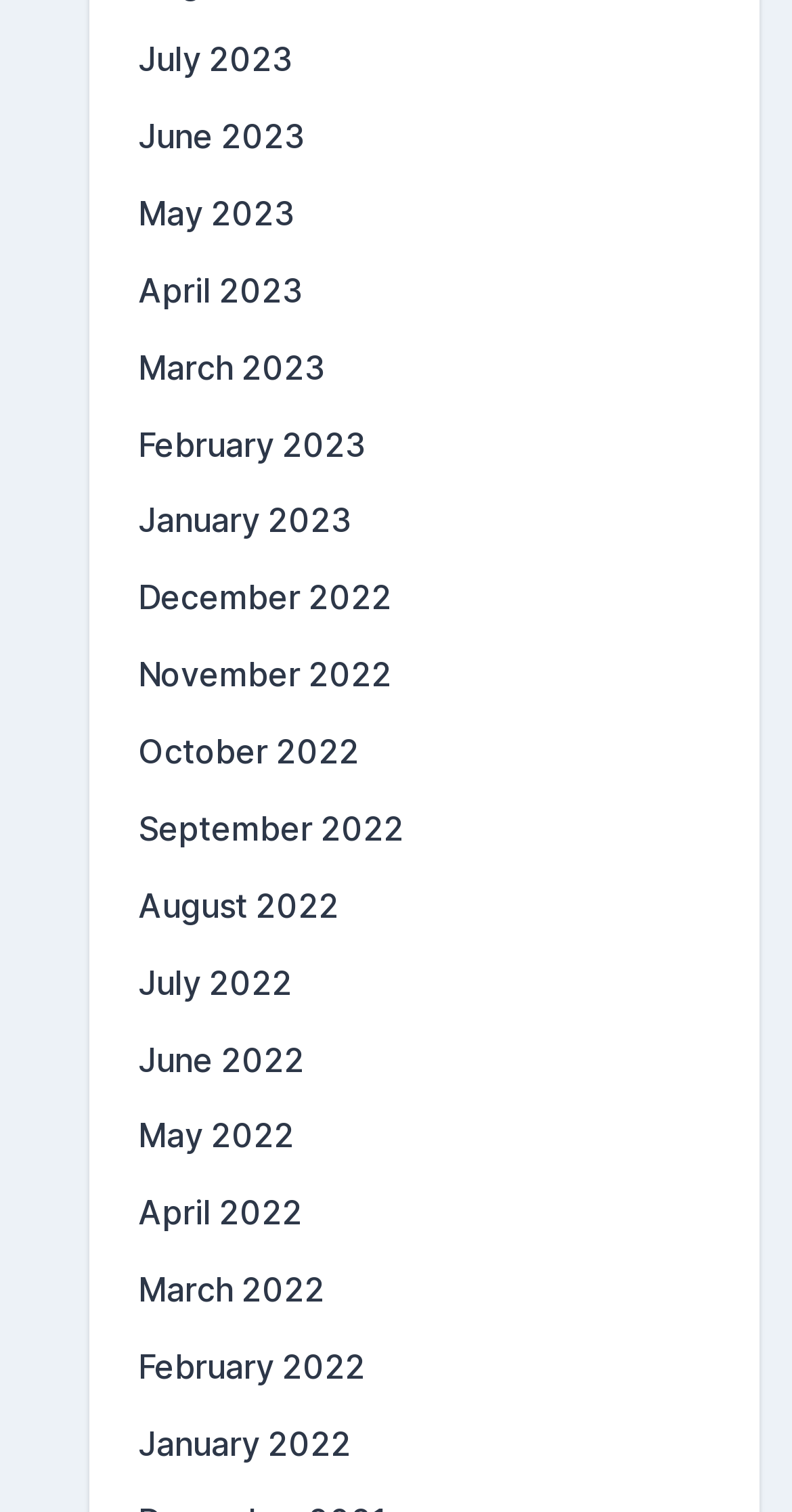Locate the bounding box coordinates of the area that needs to be clicked to fulfill the following instruction: "View January 2023". The coordinates should be in the format of four float numbers between 0 and 1, namely [left, top, right, bottom].

[0.174, 0.331, 0.444, 0.358]